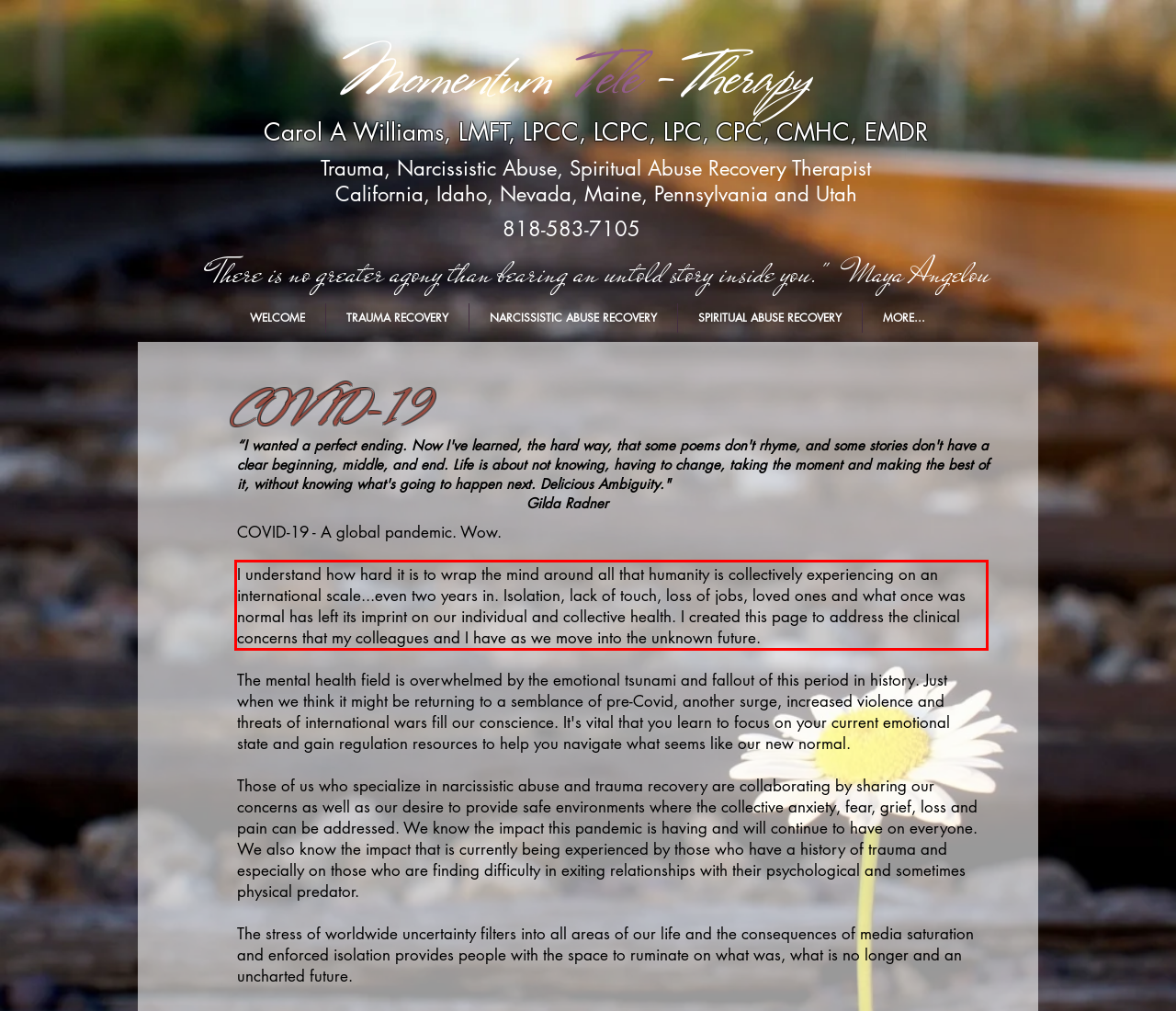Identify the red bounding box in the webpage screenshot and perform OCR to generate the text content enclosed.

I understand how hard it is to wrap the mind around all that humanity is collectively experiencing on an international scale...even two years in. Isolation, lack of touch, loss of jobs, loved ones and what once was normal has left its imprint on our individual and collective health. I created this page to address the clinical concerns that my colleagues and I have as we move into the unknown future.